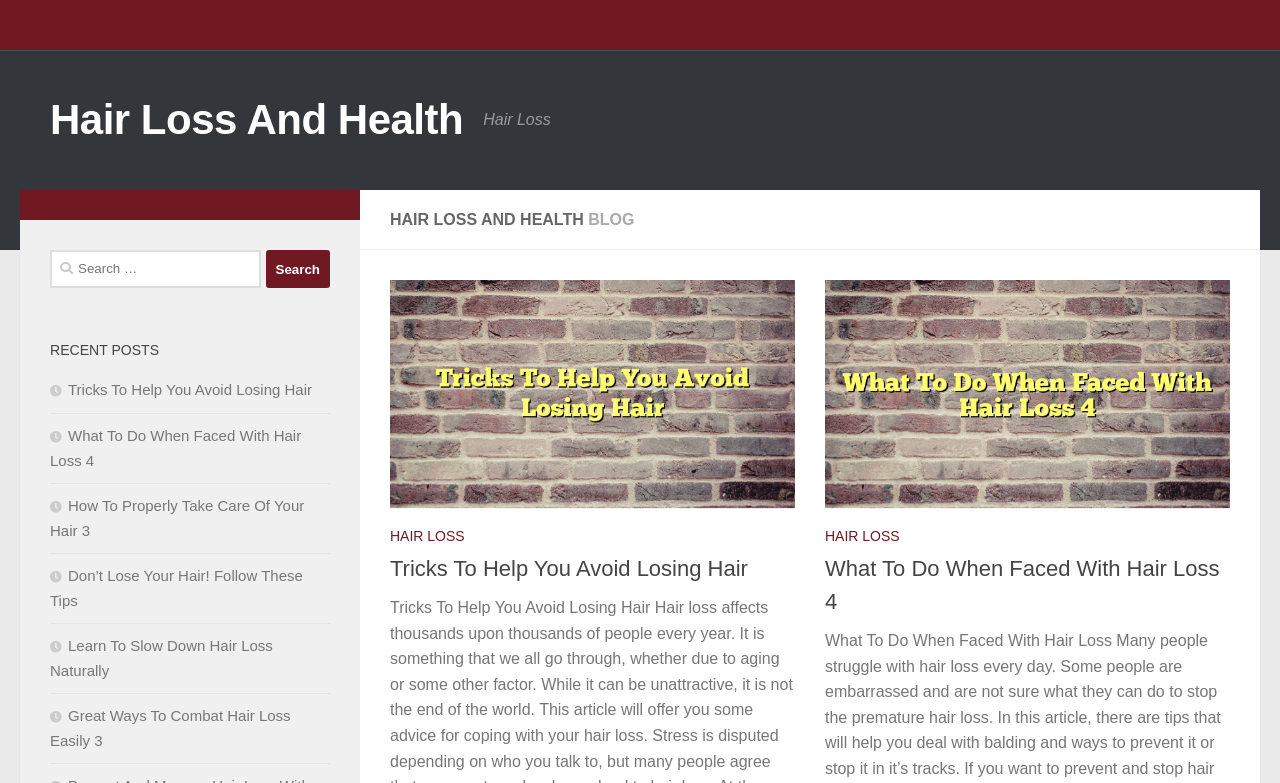Using a single word or phrase, answer the following question: 
What is the purpose of the search bar?

To search for content